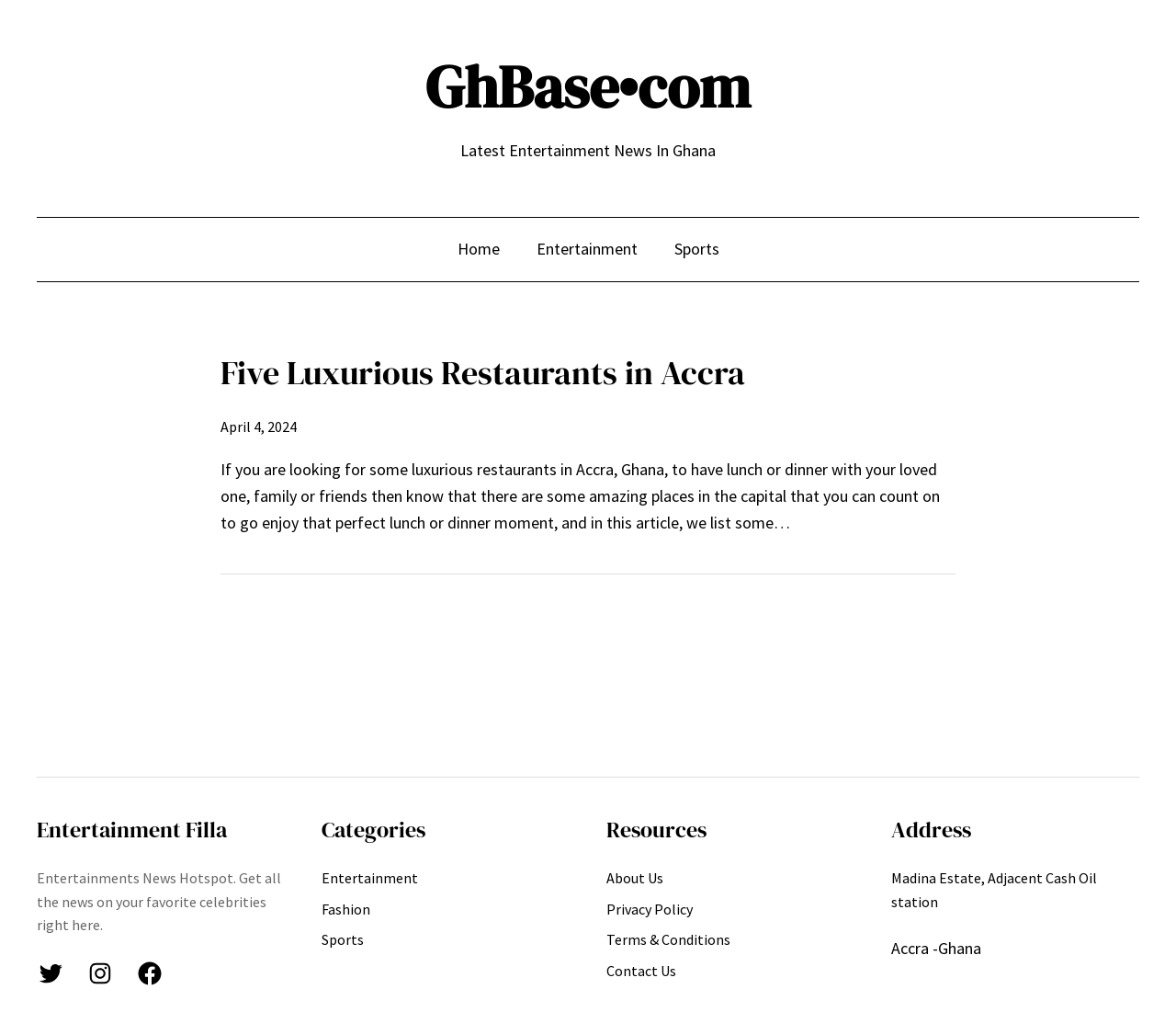Offer a meticulous caption that includes all visible features of the webpage.

The webpage is a news website focused on entertainment news in Ghana. At the top, there is a heading "GhBase•com" with a link to the website's homepage. Below it, there is a static text "Latest Entertainment News In Ghana" which is likely the title of the webpage.

On the top-right corner, there is a navigation menu with links to "Home", "Entertainment", and "Sports". Below the navigation menu, there is a main section that contains news articles. The first article has a heading "Five Luxurious Restaurants in Accra" with a link to the article. Below the heading, there is a time stamp "April 4, 2024" and a brief summary of the article.

Below the first article, there is another main section that contains more content. There is a heading "Entertainment Filla" with a brief description of the section. Below it, there are links to the website's social media profiles, including Twitter, Instagram, and Facebook.

On the bottom-left corner, there is a section with headings "Categories", "Resources", and "Address". The "Categories" section has links to "Entertainment", "Fashion", and "Sports". The "Resources" section has links to "About Us", "Privacy Policy", "Terms & Conditions", and "Contact Us". The "Address" section displays the website's physical address in Accra, Ghana.

Overall, the webpage is a news website that provides entertainment news and articles, with a focus on Ghana. It has a simple and organized layout, with clear headings and concise text.